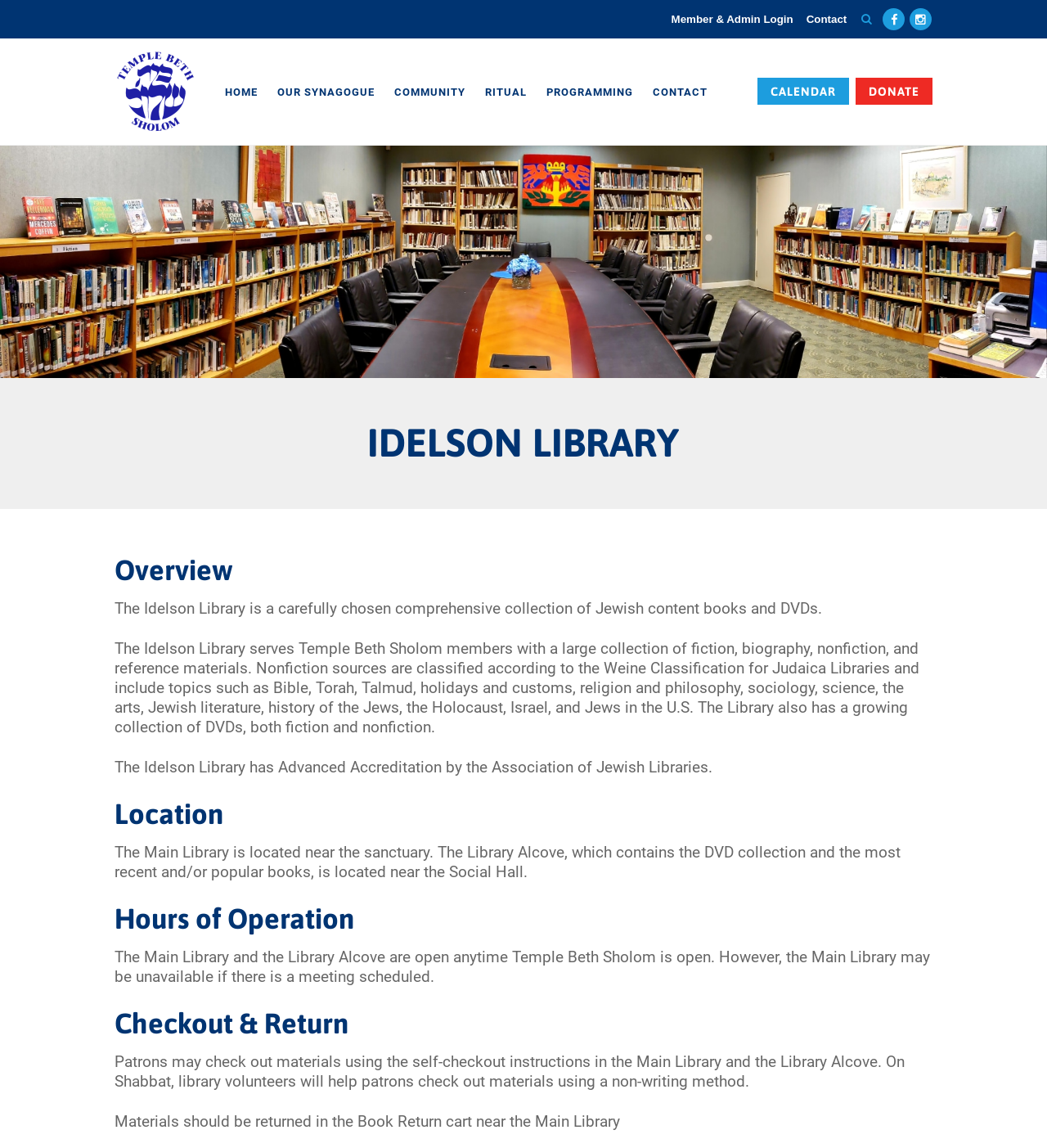Please identify the bounding box coordinates of the element I need to click to follow this instruction: "Click the HOME link".

[0.205, 0.069, 0.255, 0.091]